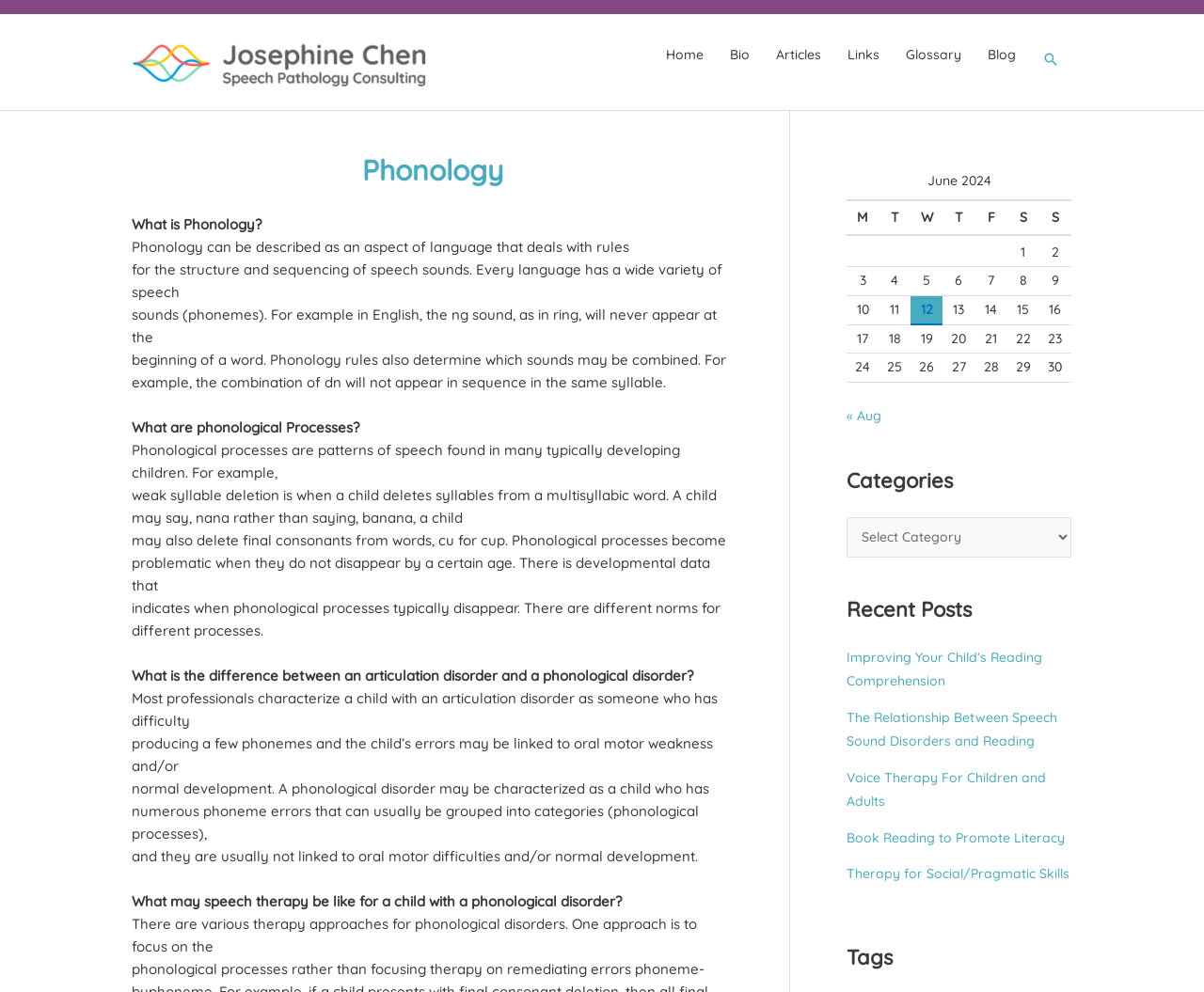Can you specify the bounding box coordinates for the region that should be clicked to fulfill this instruction: "Click the 'Blog' link".

[0.809, 0.019, 0.855, 0.092]